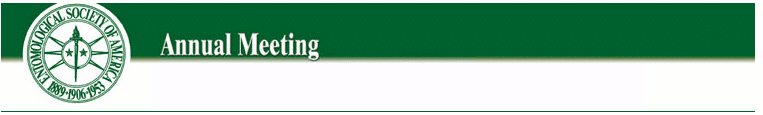What is the shape of the society's emblem?
Based on the image content, provide your answer in one word or a short phrase.

Circular